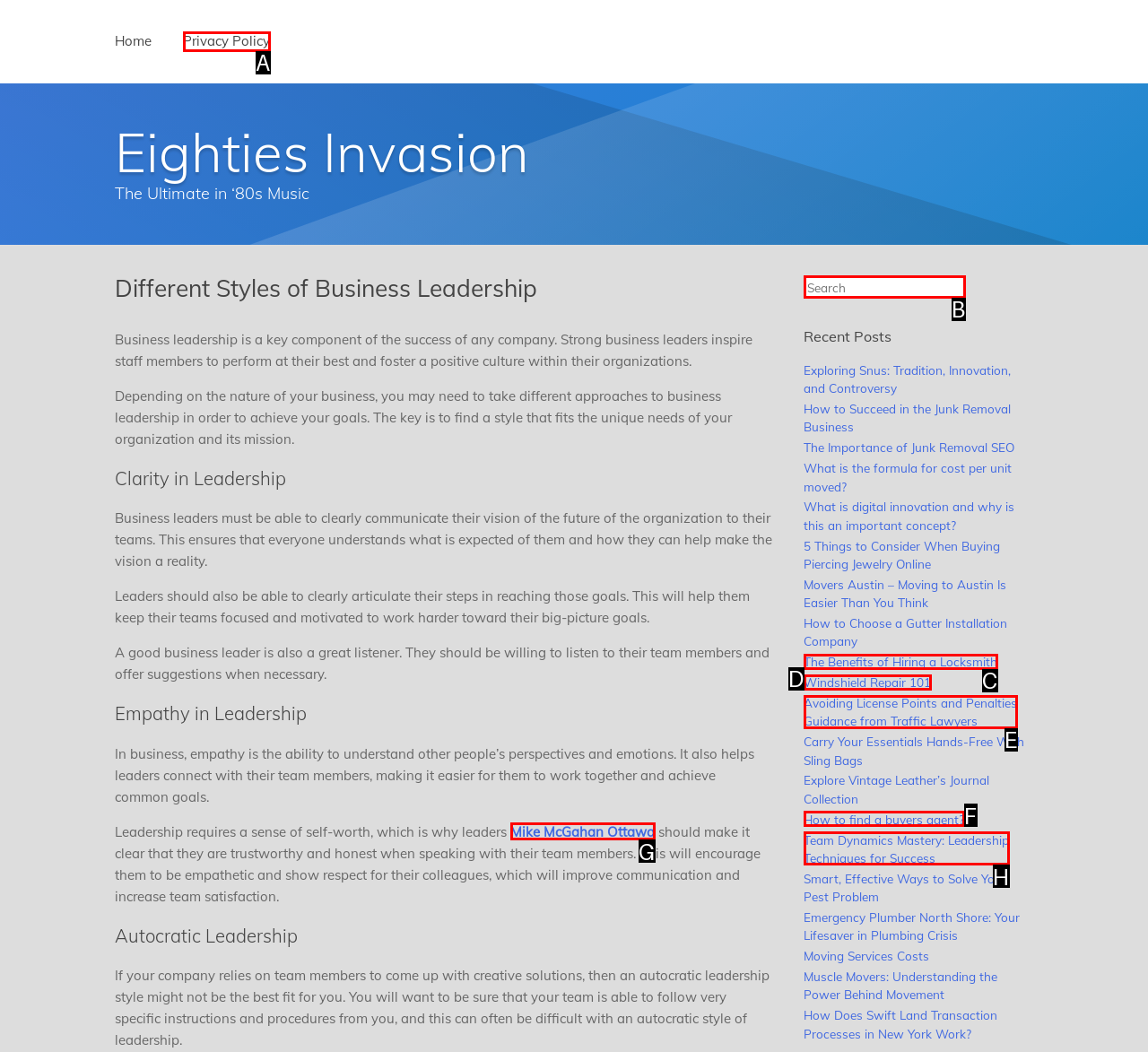From the given choices, identify the element that matches: Privacy Policy
Answer with the letter of the selected option.

A